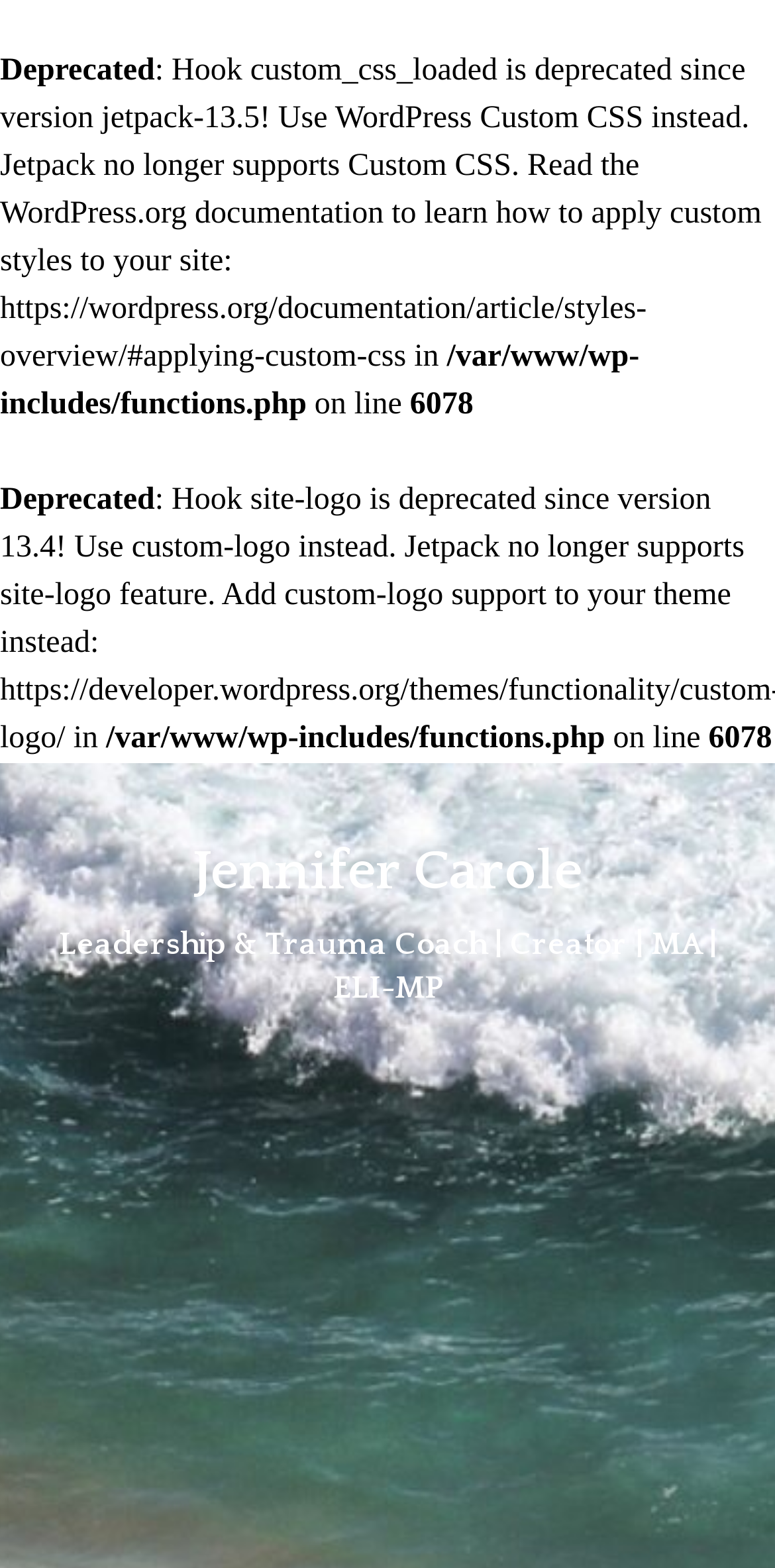What is the file path mentioned?
By examining the image, provide a one-word or phrase answer.

/var/www/wp-includes/functions.php